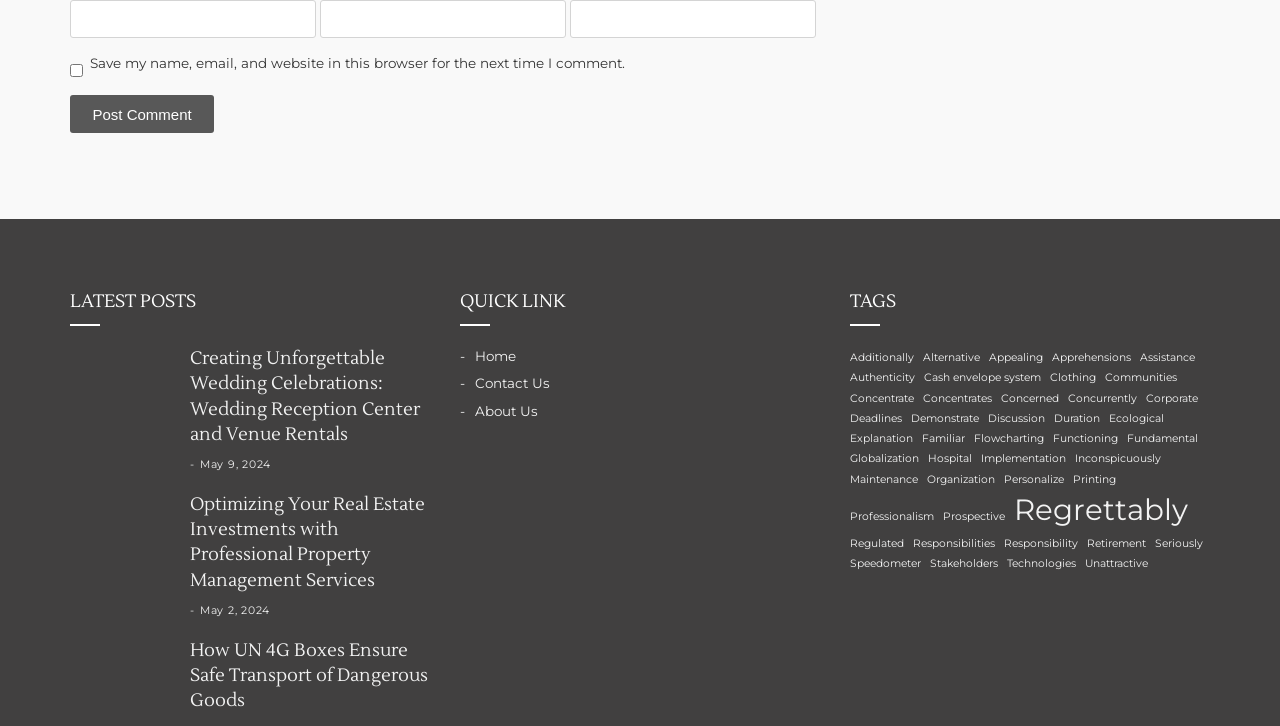Find the bounding box coordinates of the element to click in order to complete this instruction: "Click the 'Post Comment' button". The bounding box coordinates must be four float numbers between 0 and 1, denoted as [left, top, right, bottom].

[0.055, 0.131, 0.167, 0.183]